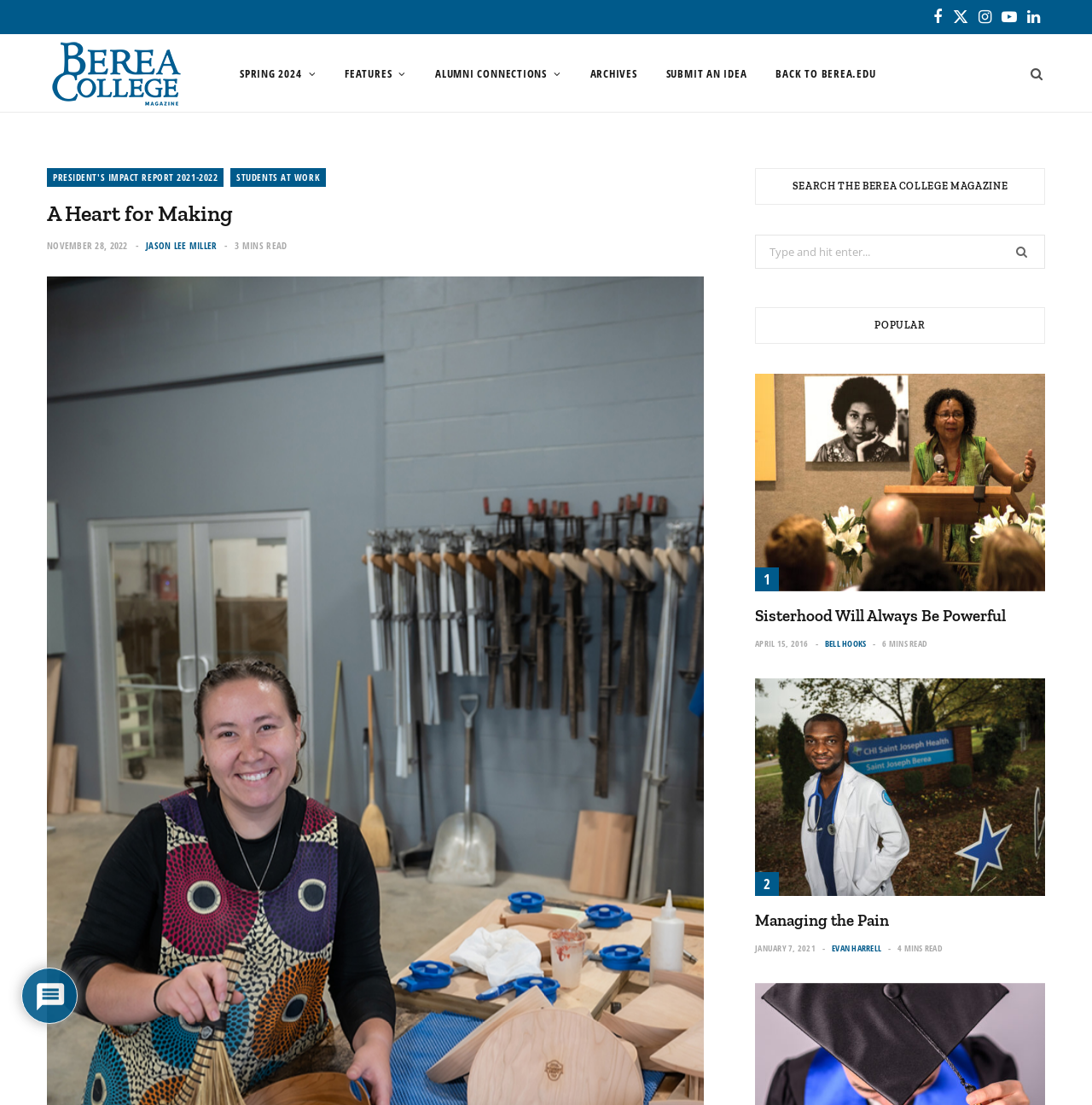Please give the bounding box coordinates of the area that should be clicked to fulfill the following instruction: "Submit an idea". The coordinates should be in the format of four float numbers from 0 to 1, i.e., [left, top, right, bottom].

[0.598, 0.031, 0.696, 0.101]